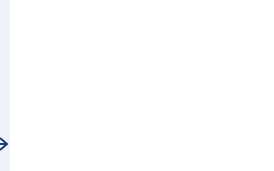What is the name of the yacht's manufacturer?
Answer the question with a single word or phrase derived from the image.

Baikal Yachts Group